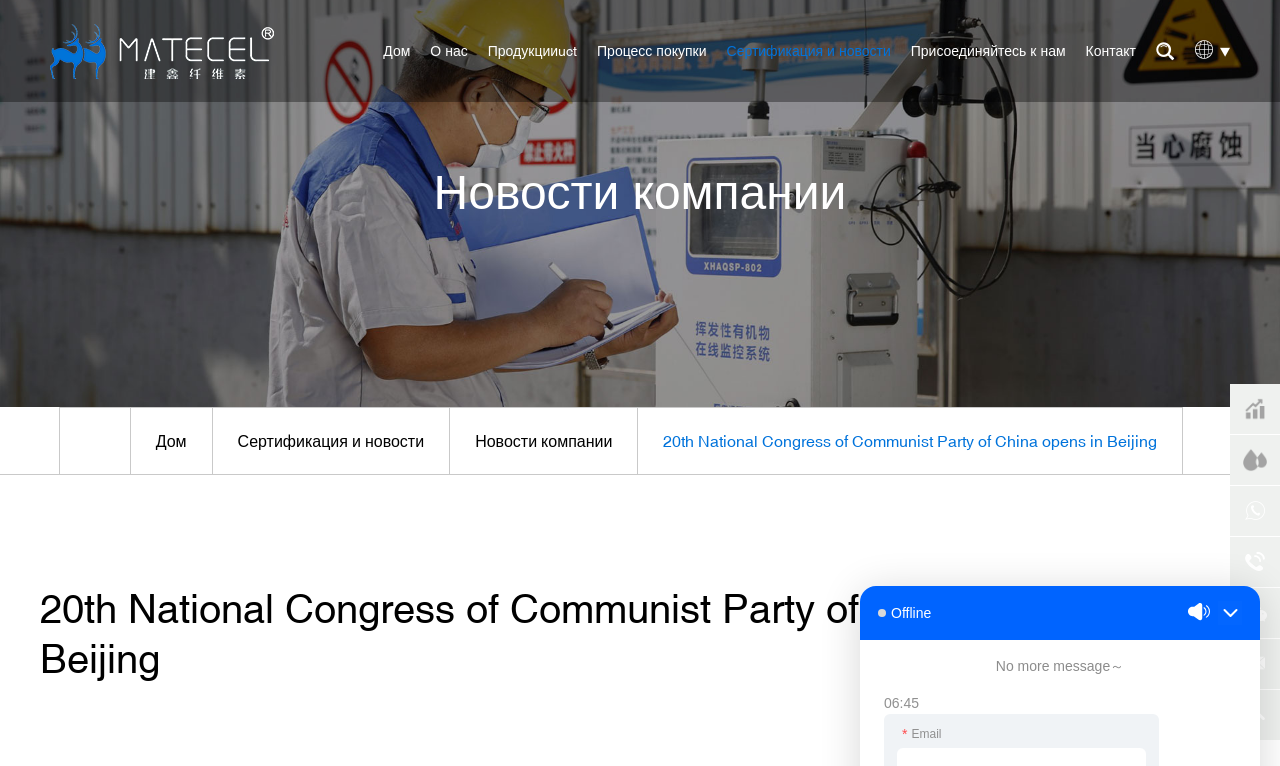Please locate the bounding box coordinates of the element that should be clicked to achieve the given instruction: "Read about the 20th National Congress of Communist Party of China".

[0.031, 0.762, 0.969, 0.893]